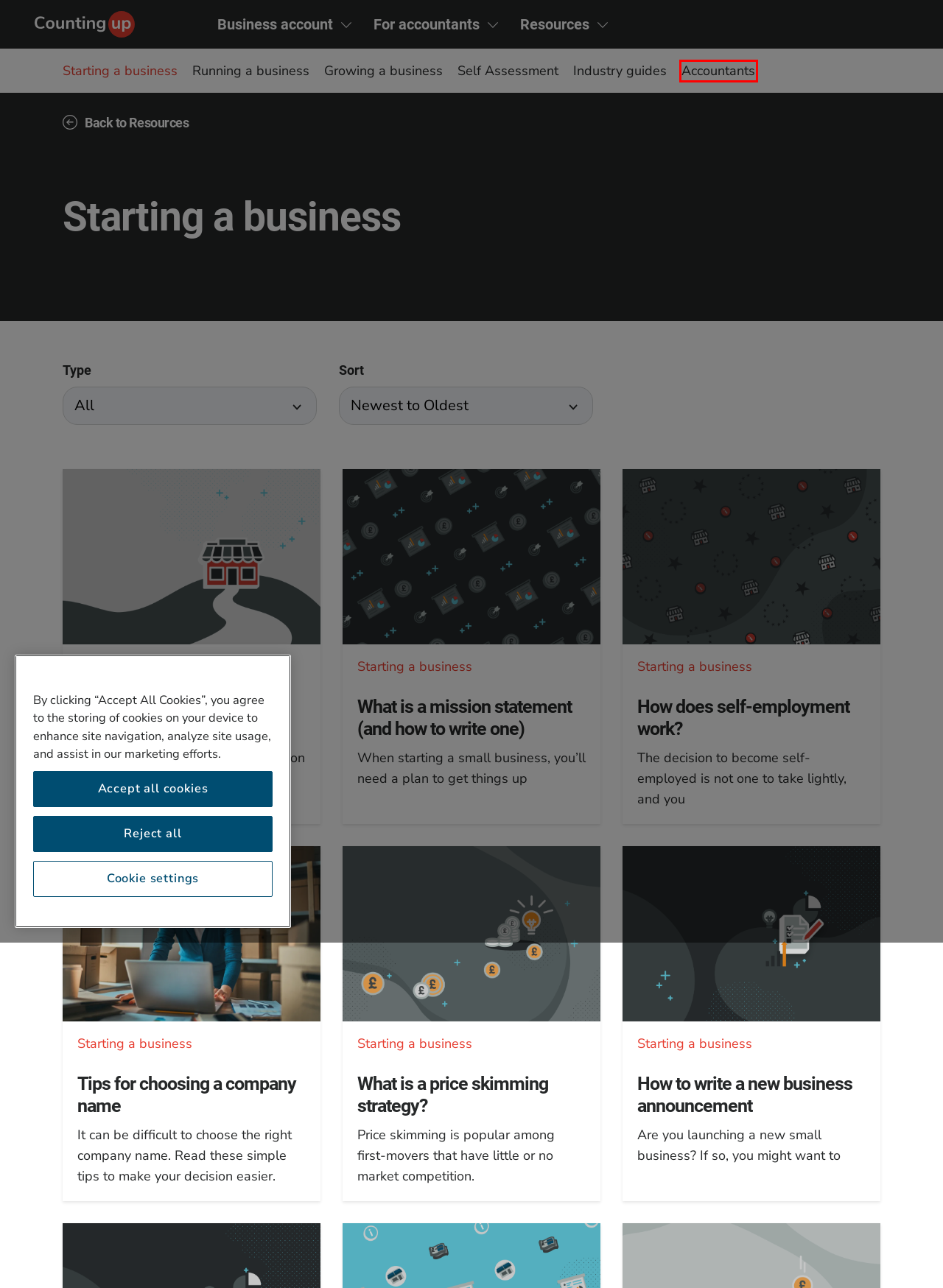Given a webpage screenshot with a UI element marked by a red bounding box, choose the description that best corresponds to the new webpage that will appear after clicking the element. The candidates are:
A. How to Write a New Business Announcement | Countingup
B. How Does Self Employment Work? | Countingup
C. Accountants Archives | Countingup
D. What is a Price Skimming Strategy? | Countingup
E. Choosing a name for your company | 6 best practice tips | Countingup
F. What is a Mission Statement? Write Yours Today! | Countingup
G. Growing a business Archives | Countingup
H. How to Start a Business During a Recession | Countingup

C